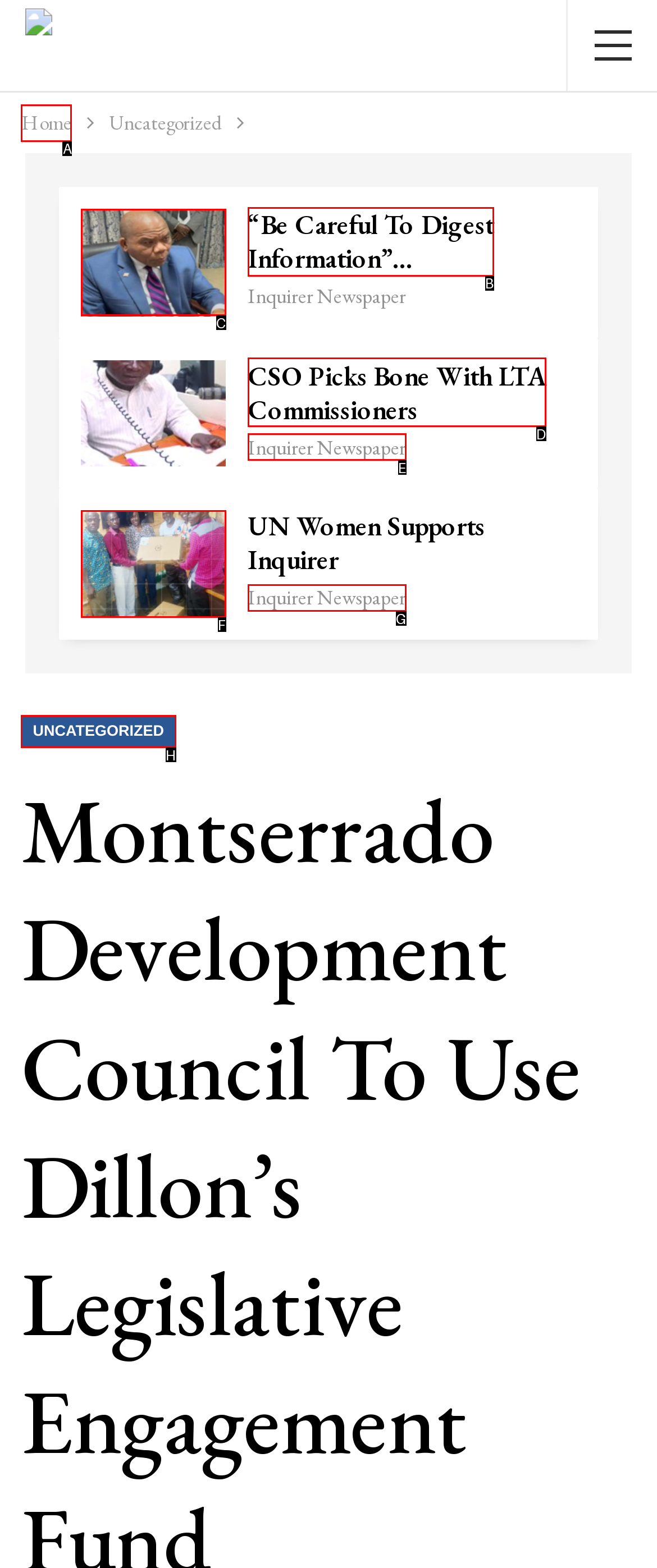Given the description: “Be Careful To Digest Information”…, identify the HTML element that fits best. Respond with the letter of the correct option from the choices.

B